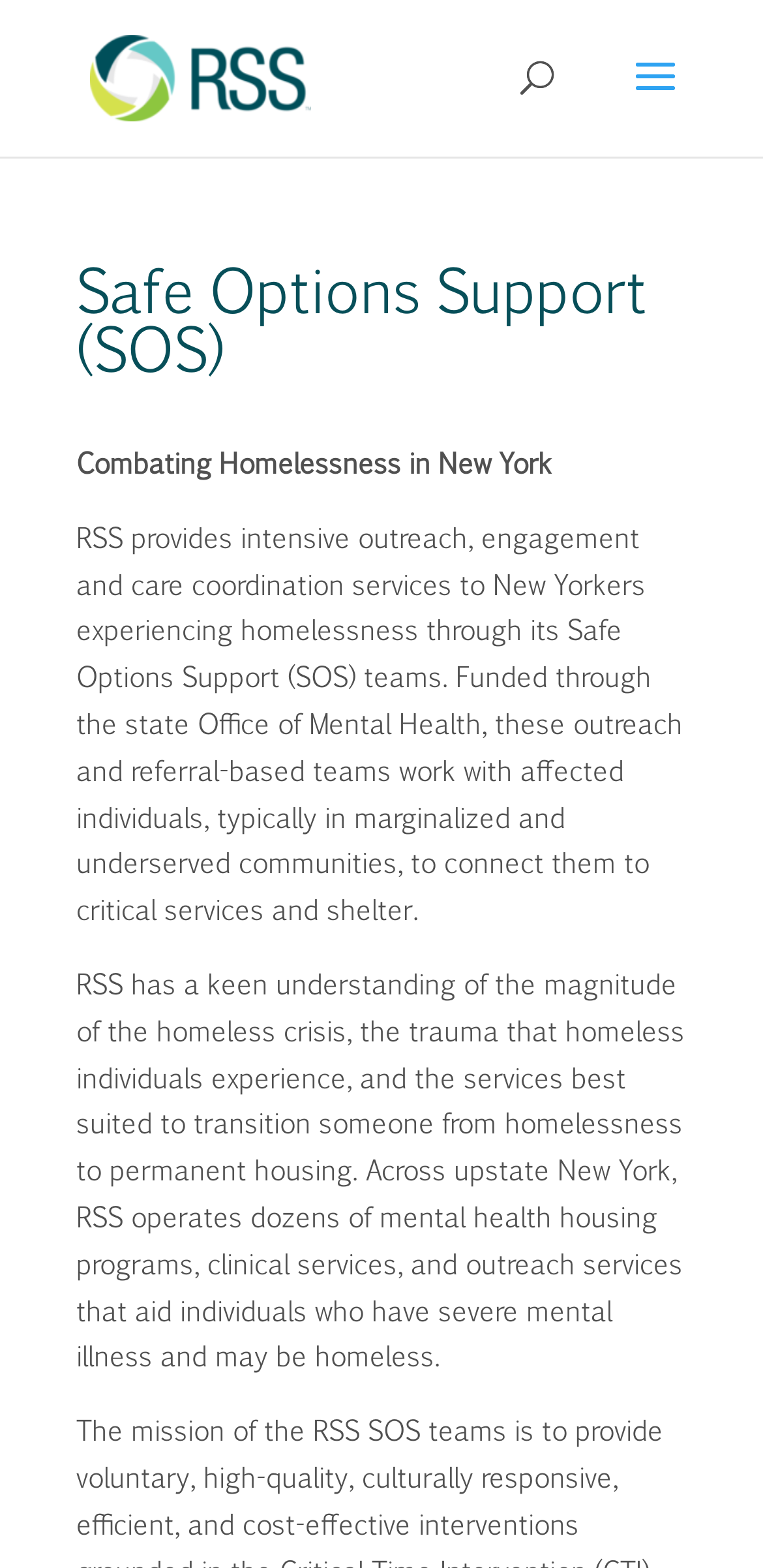Provide a brief response in the form of a single word or phrase:
Where are RSS's services primarily located?

Upstate New York